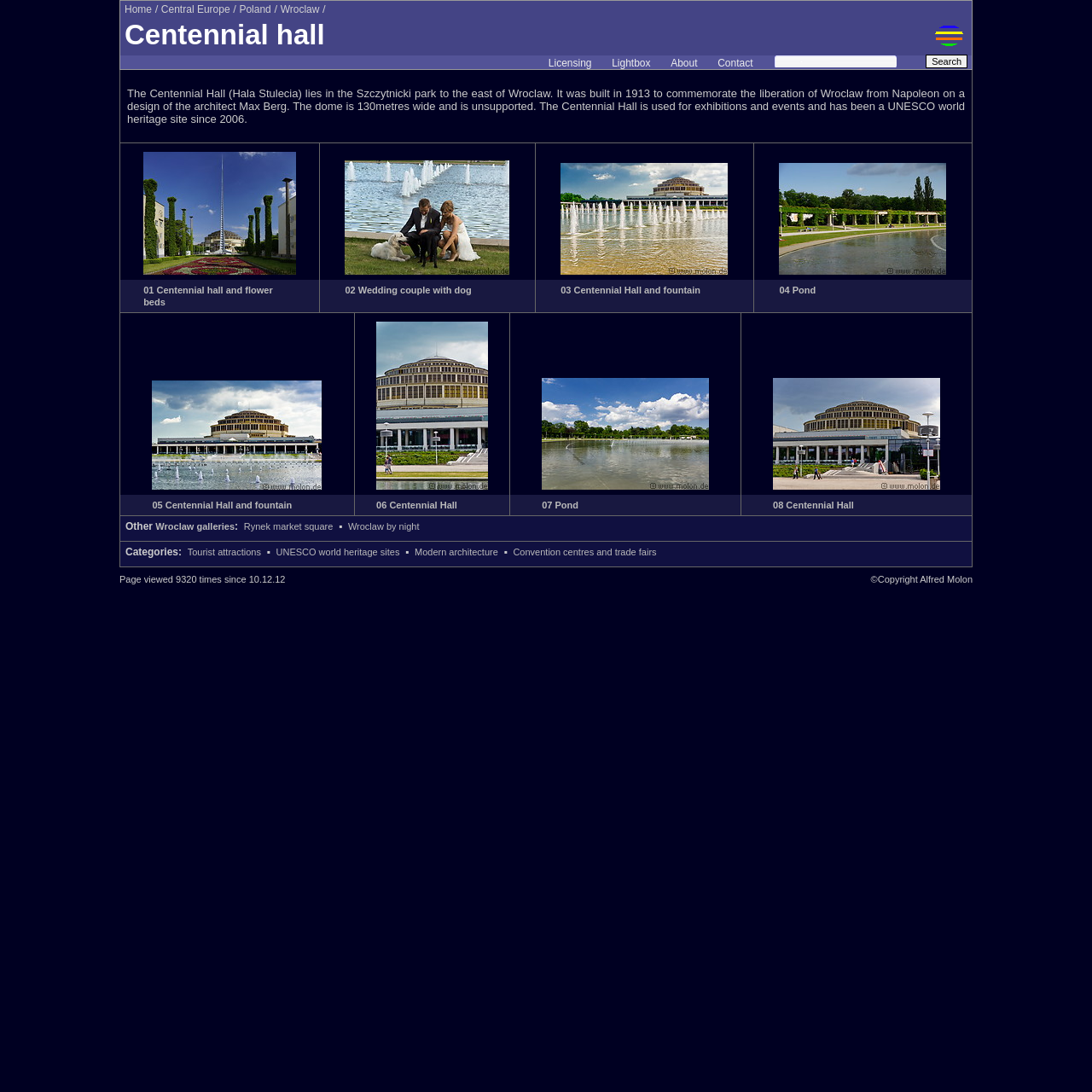Highlight the bounding box of the UI element that corresponds to this description: "Rynek market square".

[0.223, 0.478, 0.305, 0.487]